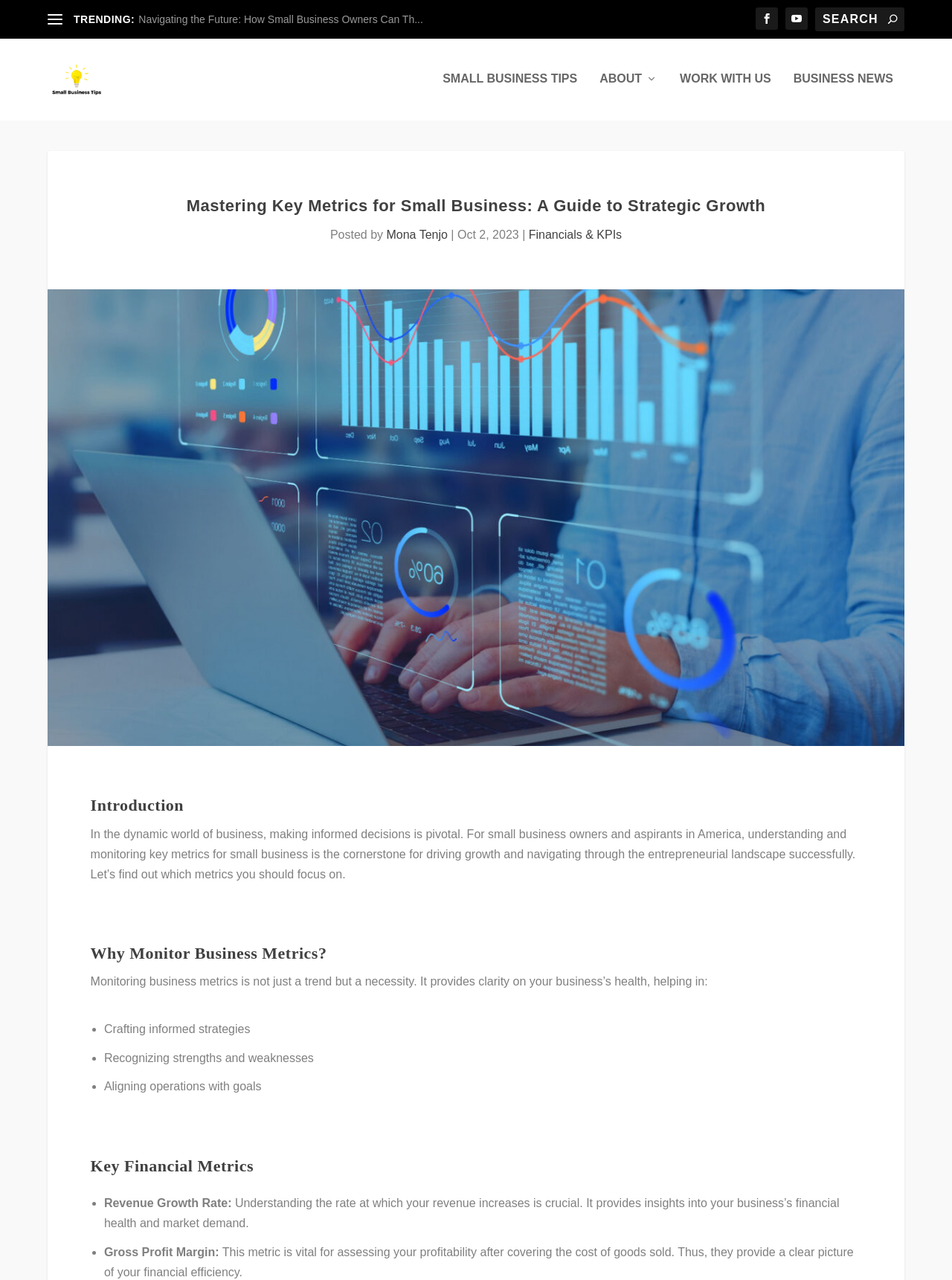Use a single word or phrase to answer the following:
What is the topic of the introduction section?

Key metrics for small business